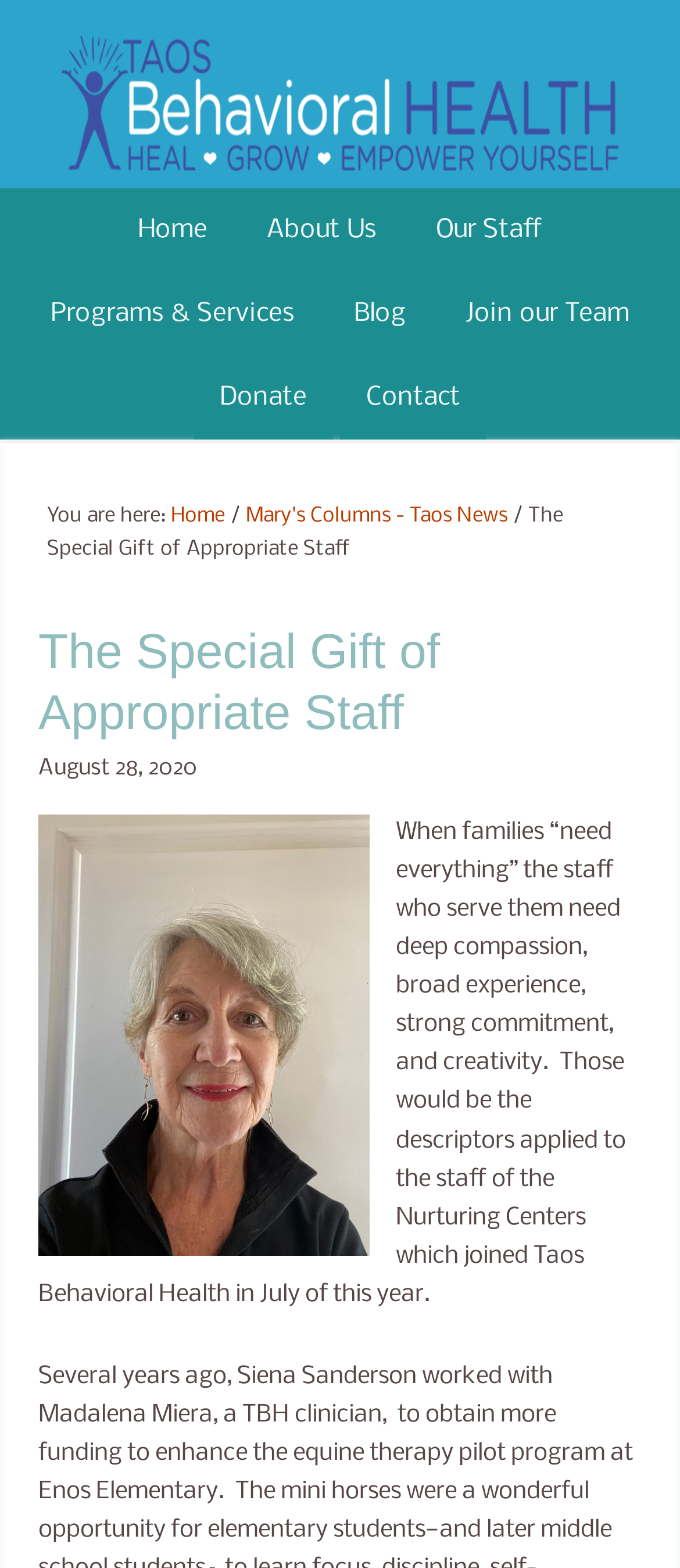Please determine the bounding box coordinates of the element to click in order to execute the following instruction: "go to home page". The coordinates should be four float numbers between 0 and 1, specified as [left, top, right, bottom].

[0.164, 0.12, 0.344, 0.174]